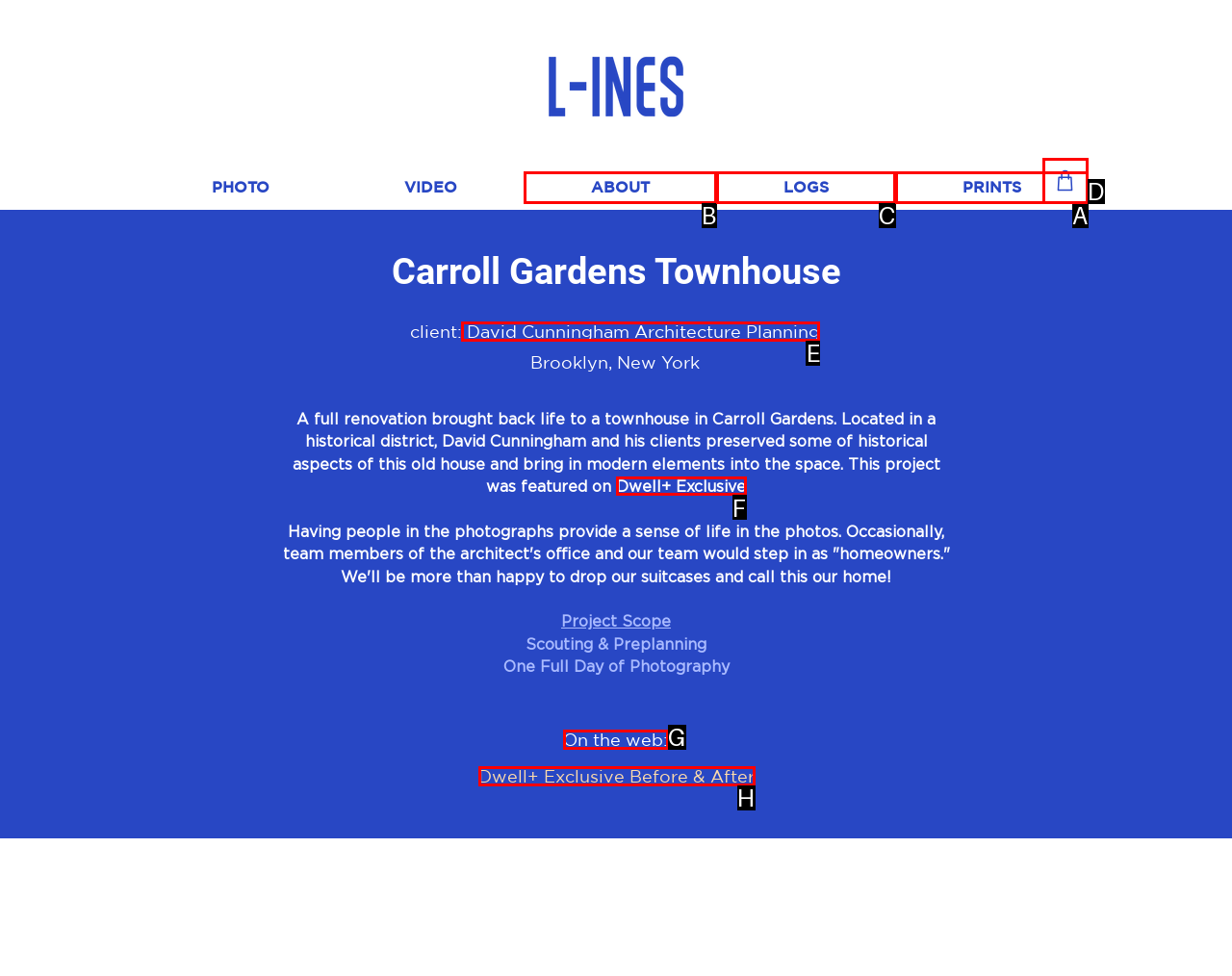Which HTML element matches the description: David Cunningham Architecture Planning the best? Answer directly with the letter of the chosen option.

E